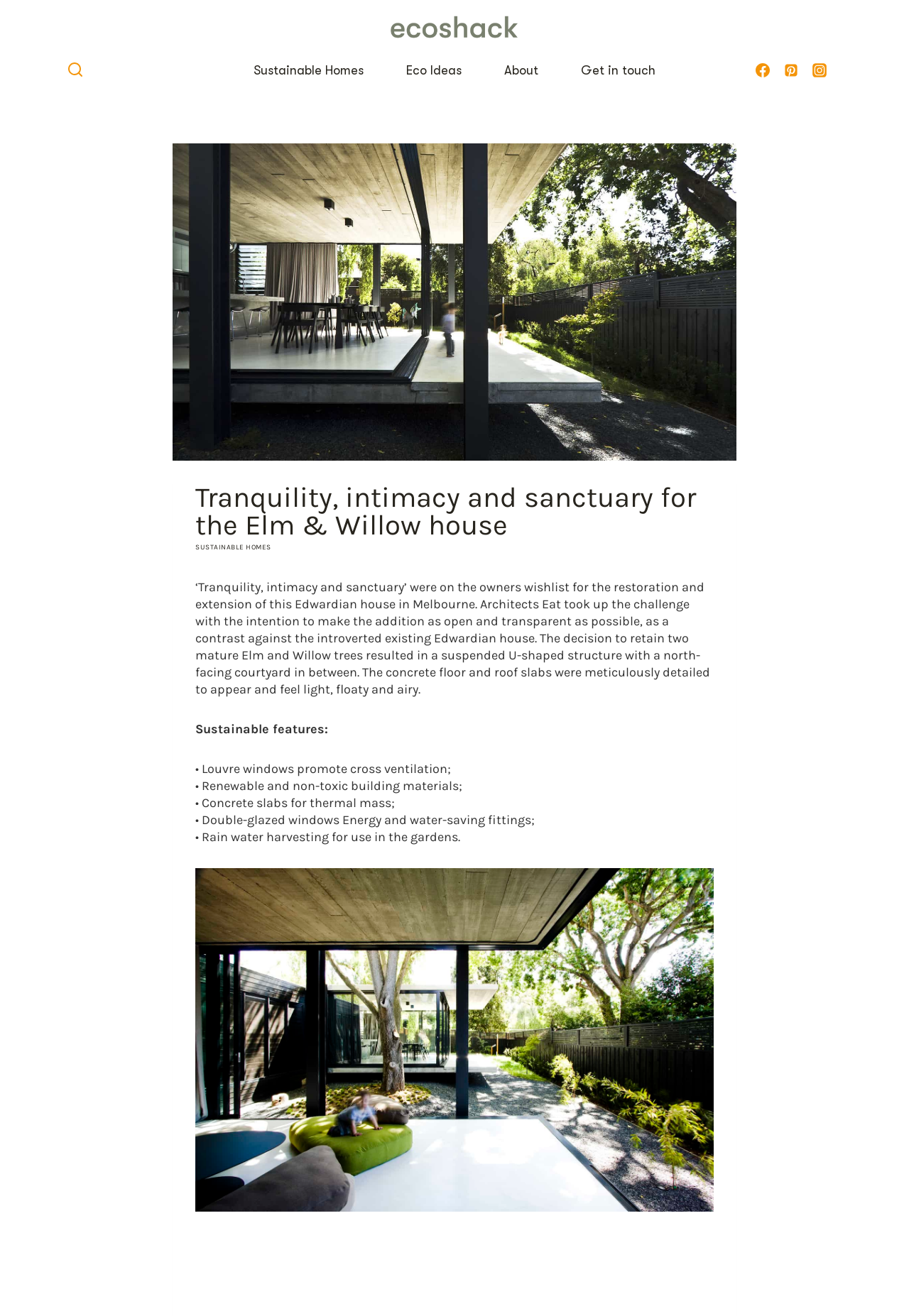How many links are there in the primary navigation?
Observe the image and answer the question with a one-word or short phrase response.

4